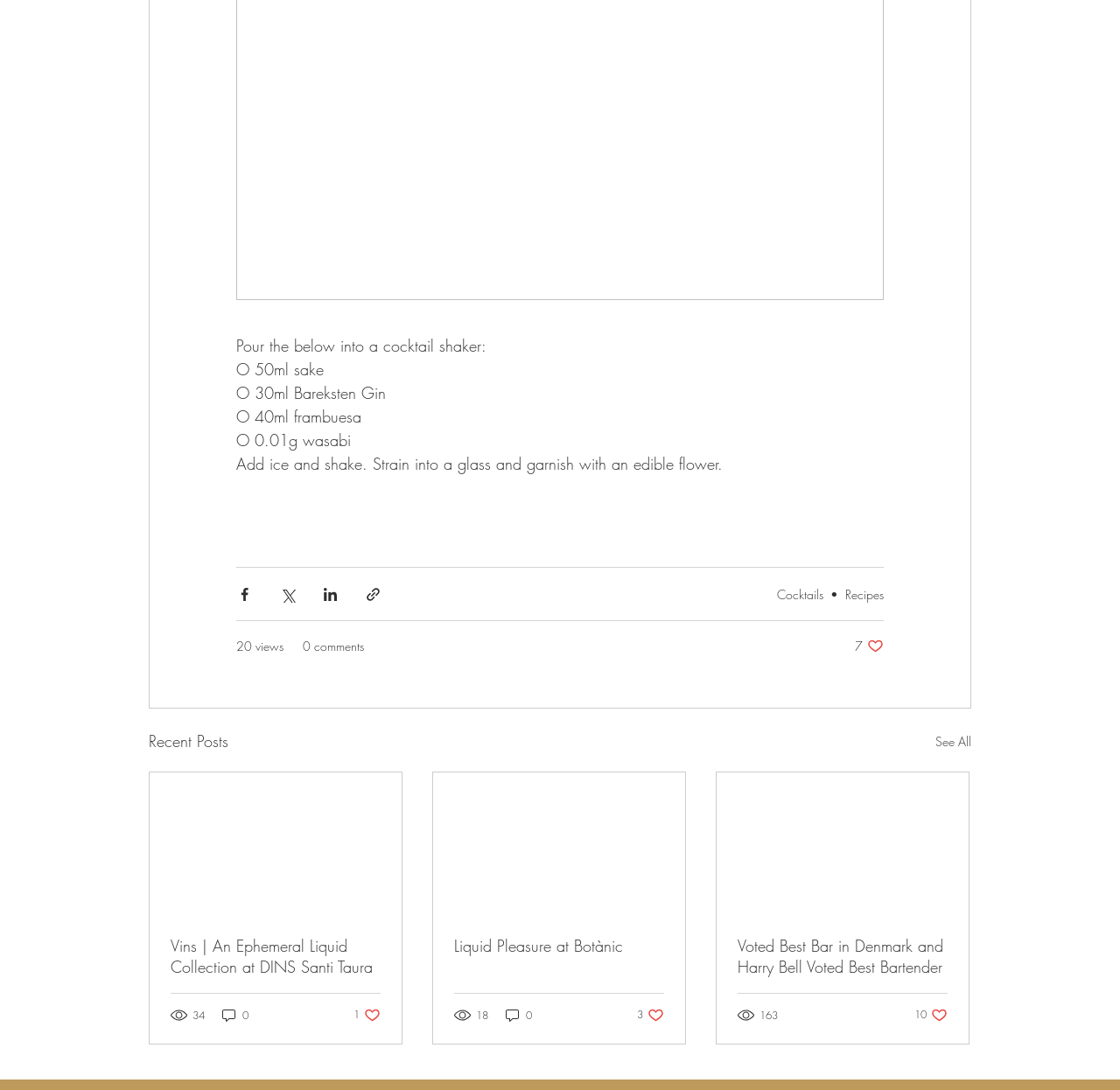Locate the UI element described as follows: "parent_node: Liquid Pleasure at Botànic". Return the bounding box coordinates as four float numbers between 0 and 1 in the order [left, top, right, bottom].

[0.387, 0.709, 0.612, 0.839]